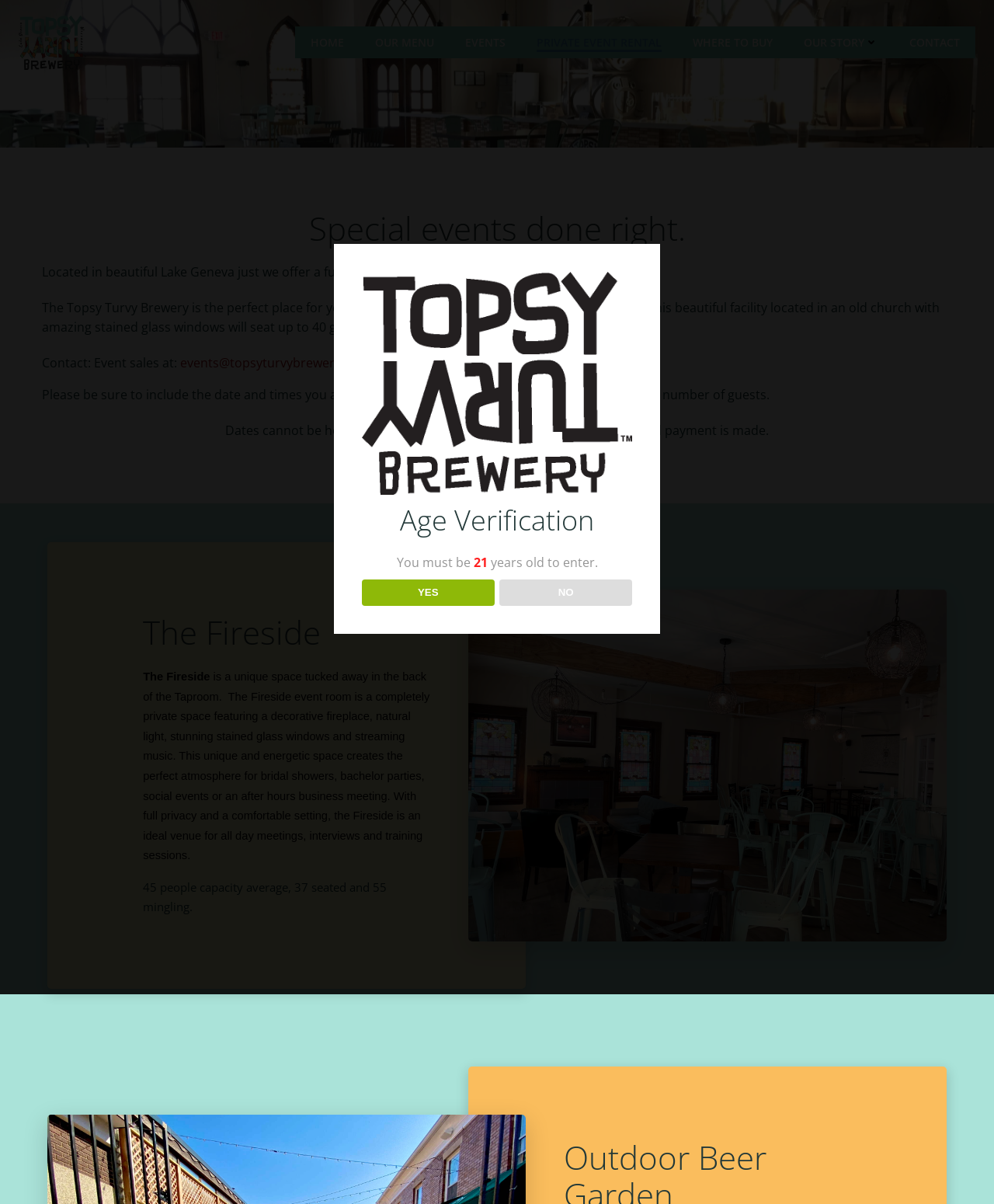Locate the bounding box coordinates of the element's region that should be clicked to carry out the following instruction: "View the Fireside event room details". The coordinates need to be four float numbers between 0 and 1, i.e., [left, top, right, bottom].

[0.144, 0.51, 0.433, 0.541]